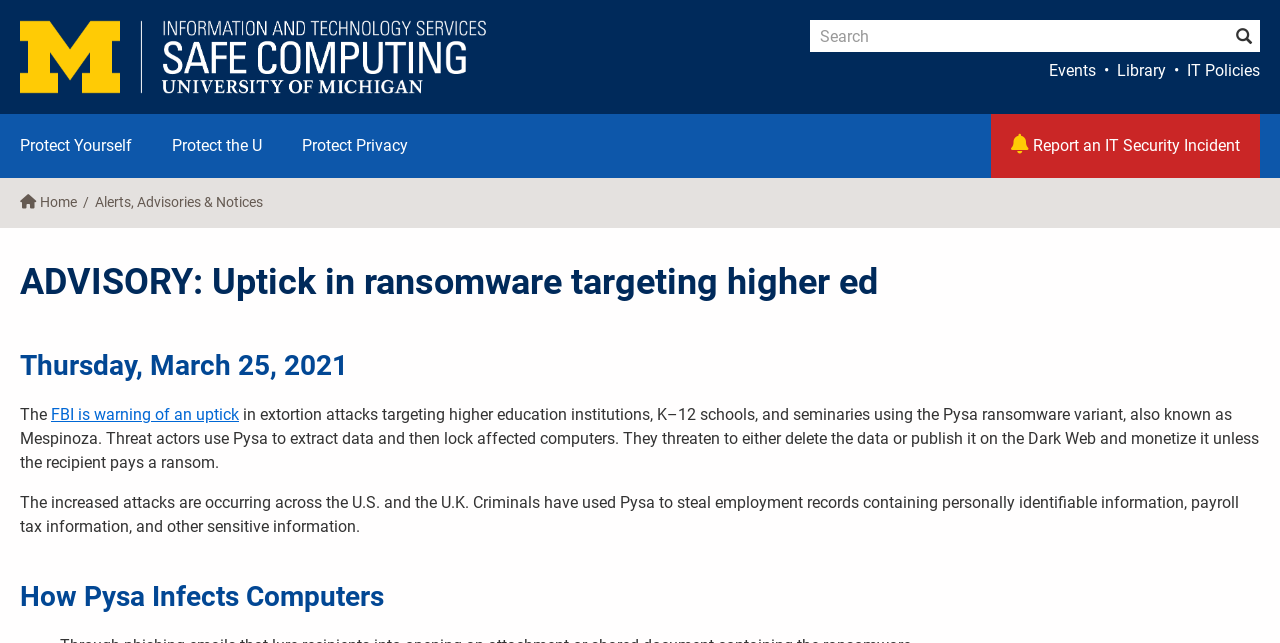Identify the bounding box coordinates of the specific part of the webpage to click to complete this instruction: "Go to U-M Safe Computing".

[0.016, 0.031, 0.38, 0.146]